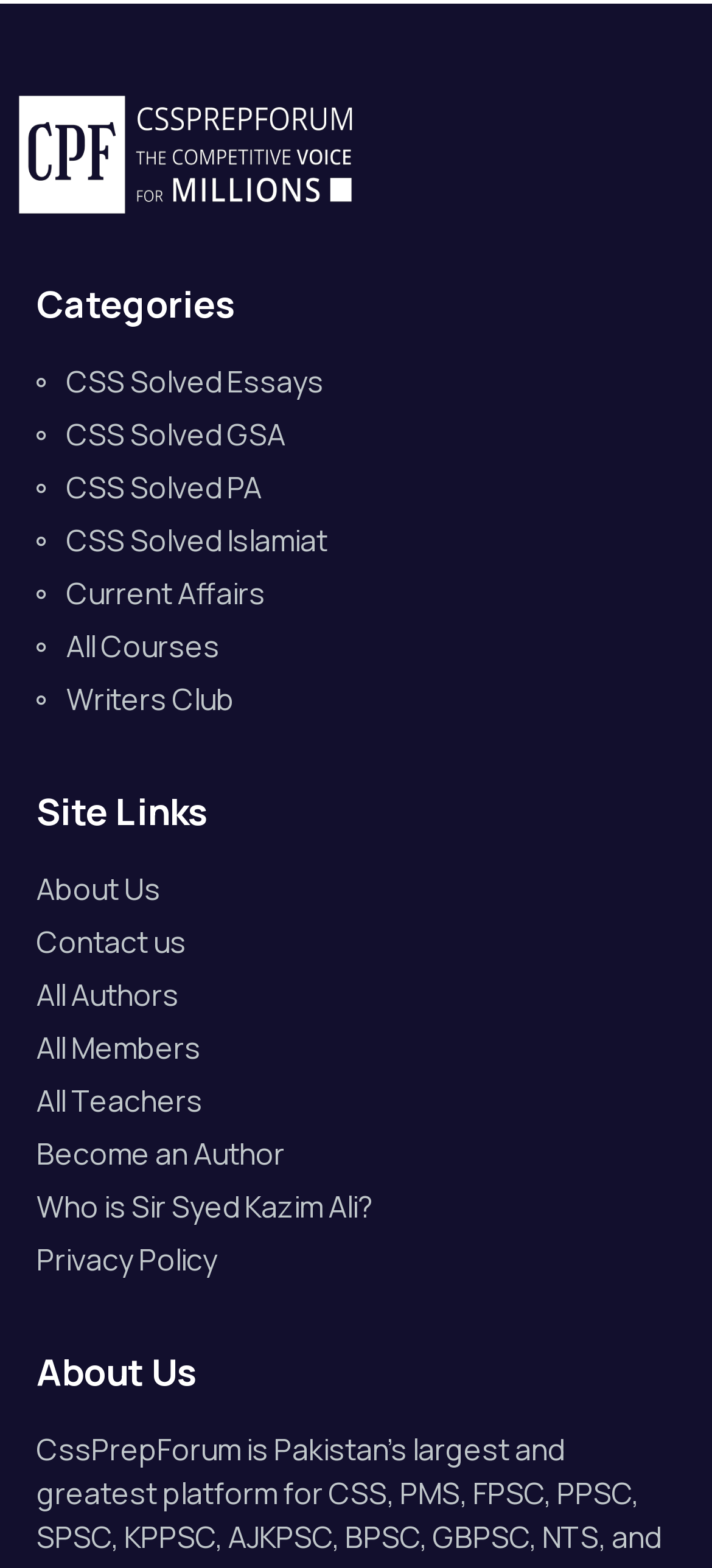What categories are available on this website?
Please respond to the question with a detailed and informative answer.

By looking at the links under the 'Categories' heading, we can see that the website provides resources for CSS, Current Affairs, and other categories.